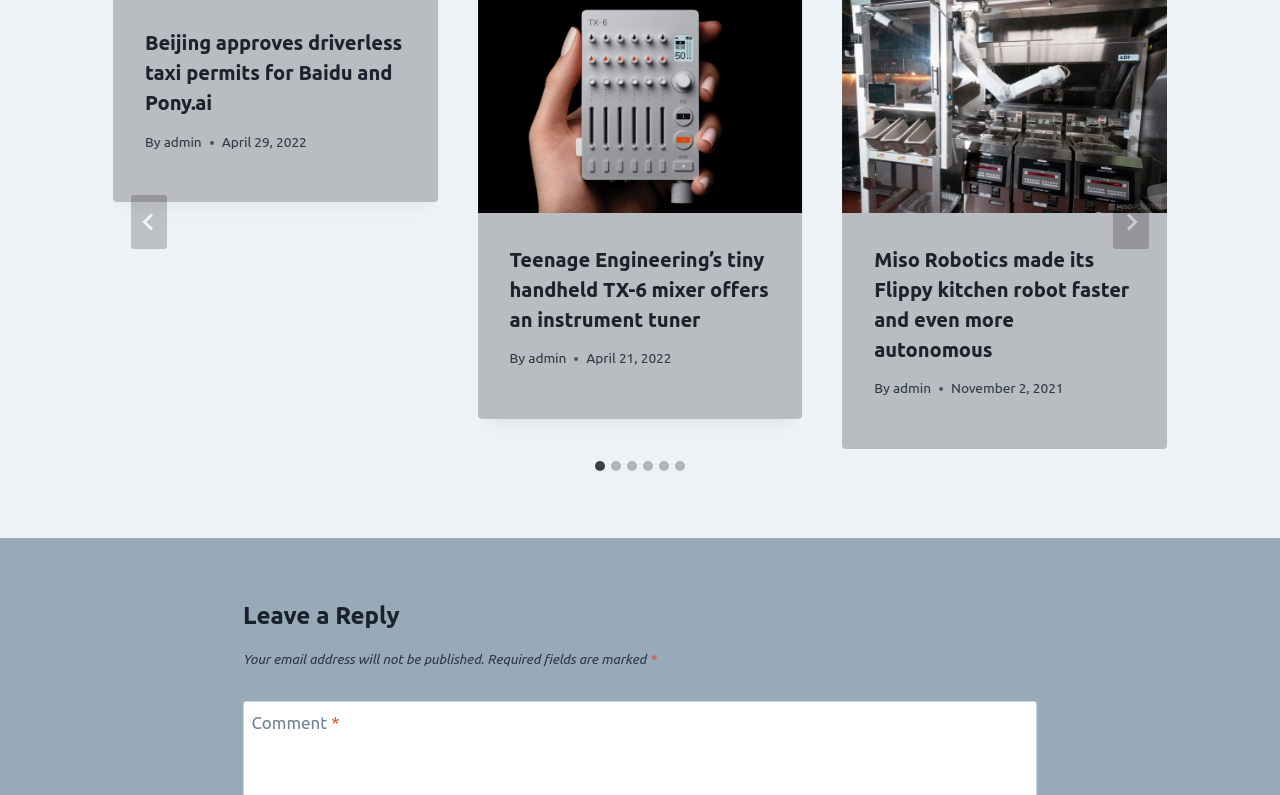Provide a brief response to the question below using a single word or phrase: 
What is the title of the first news article?

Beijing approves driverless taxi permits for Baidu and Pony.ai